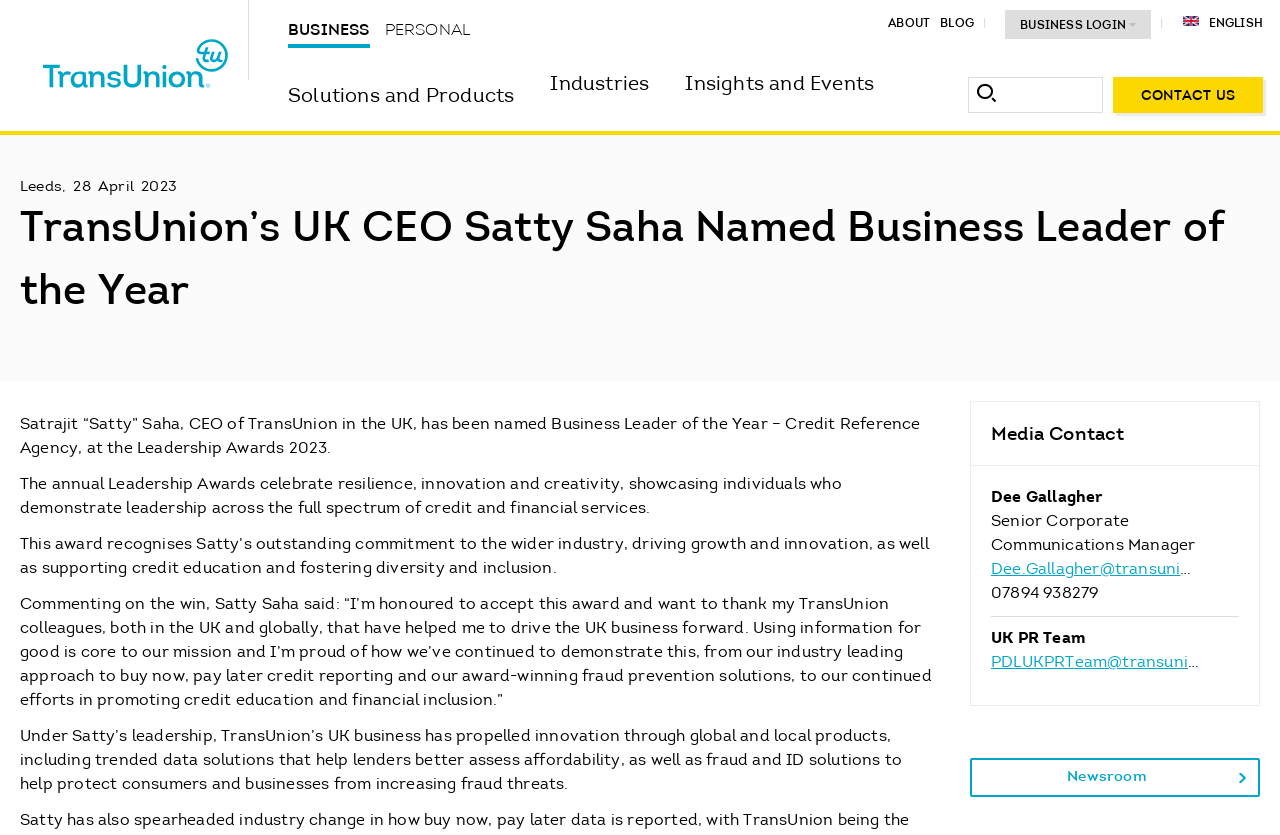Please locate the bounding box coordinates of the element that needs to be clicked to achieve the following instruction: "search for something". The coordinates should be four float numbers between 0 and 1, i.e., [left, top, right, bottom].

[0.87, 0.096, 0.912, 0.115]